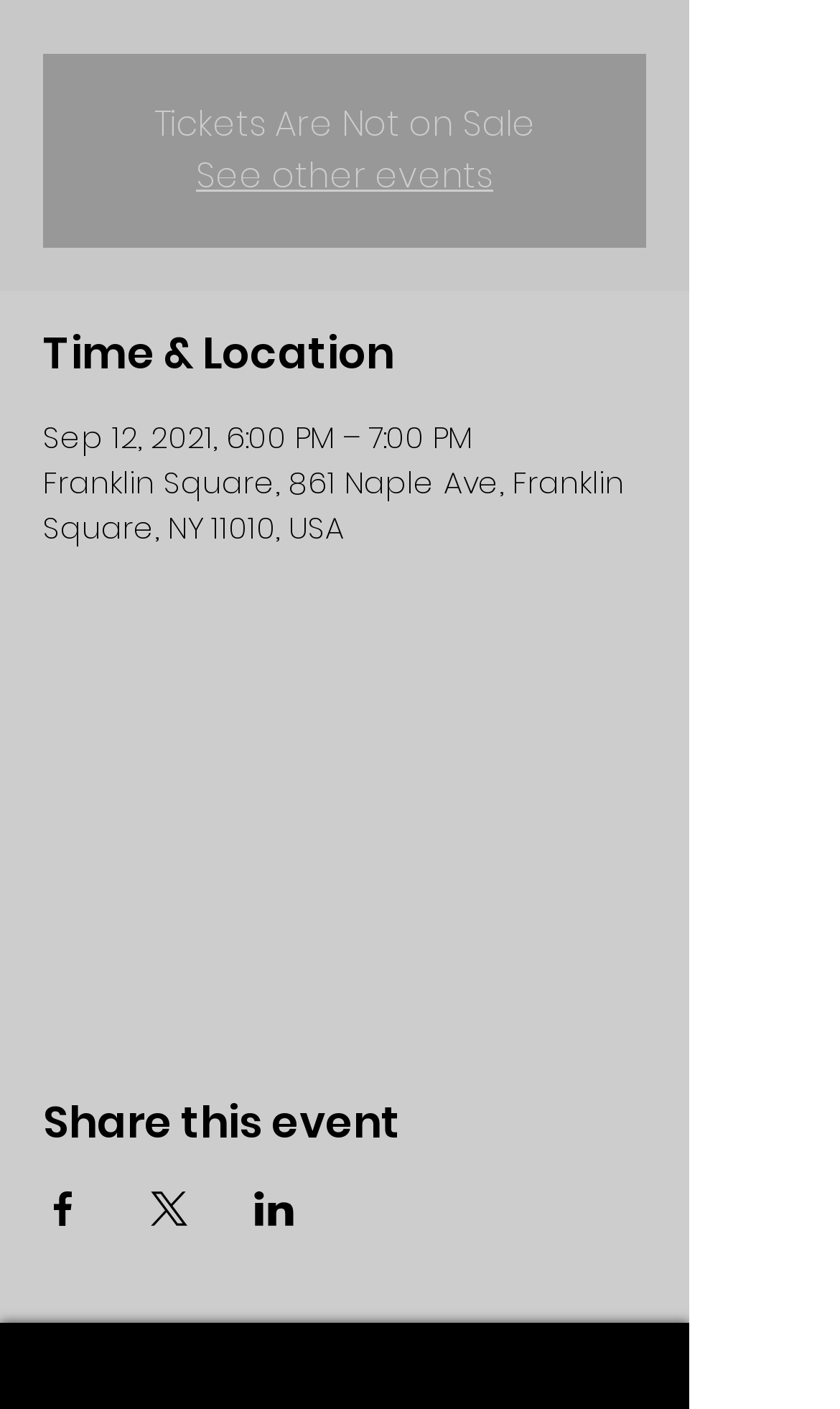Please provide a comprehensive answer to the question based on the screenshot: Is the ticket on sale?

I found a static text element that says 'Tickets Are Not on Sale', which indicates that the ticket is not currently on sale.